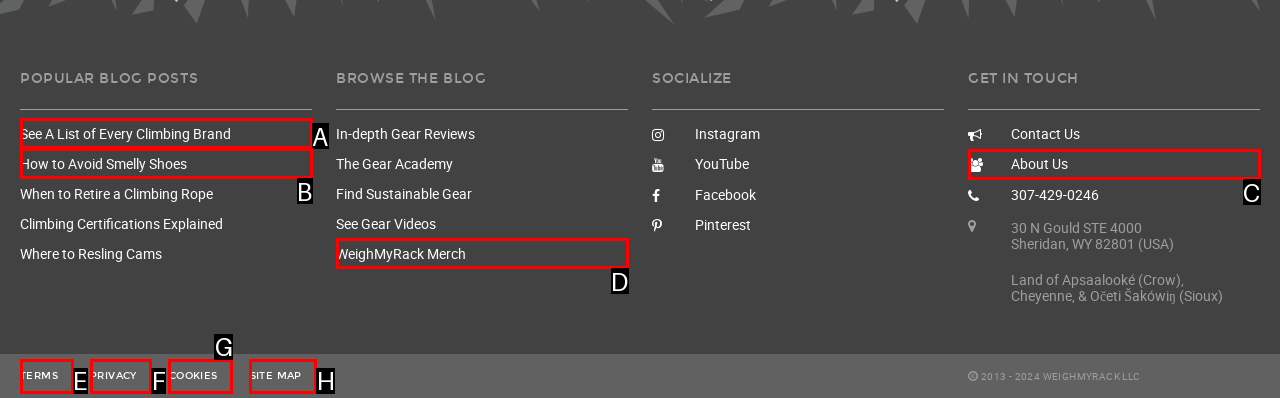Looking at the description: How to Avoid Smelly Shoes, identify which option is the best match and respond directly with the letter of that option.

B